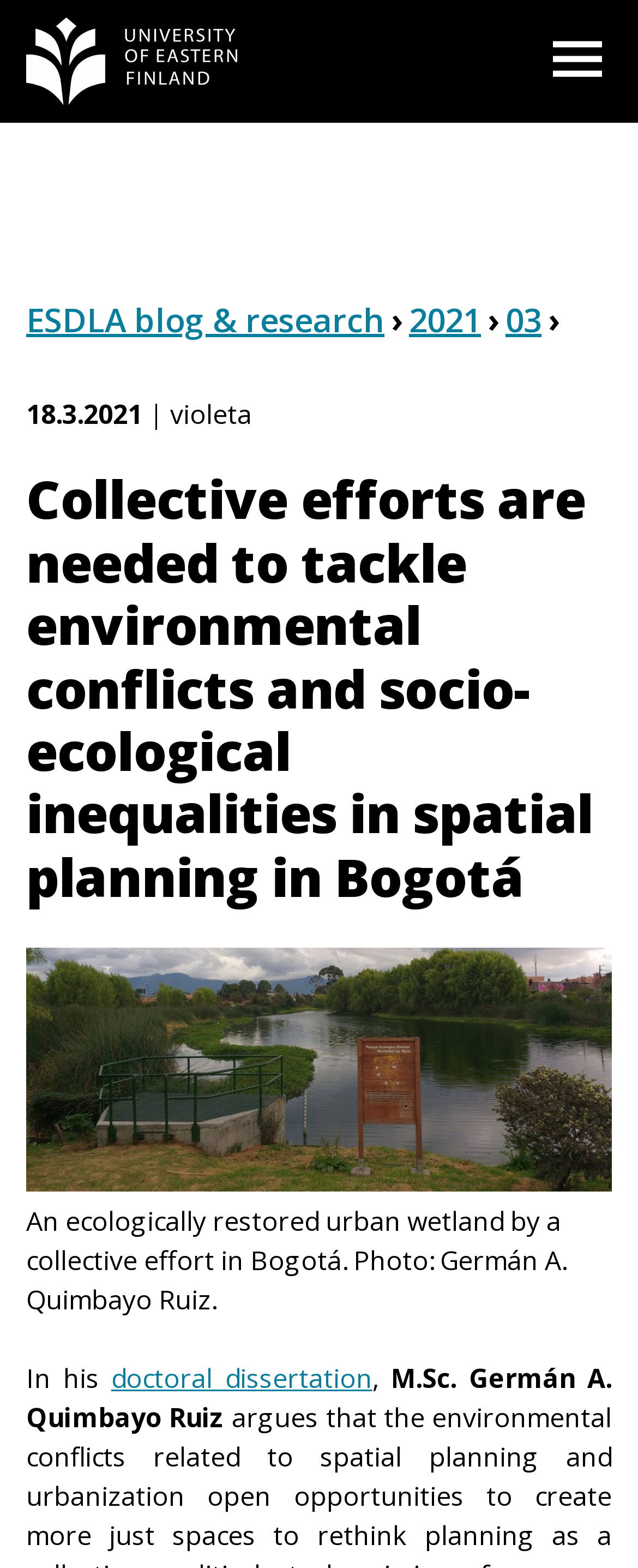Provide the bounding box coordinates of the HTML element this sentence describes: "About ESDLA". The bounding box coordinates consist of four float numbers between 0 and 1, i.e., [left, top, right, bottom].

[0.128, 0.158, 0.872, 0.185]